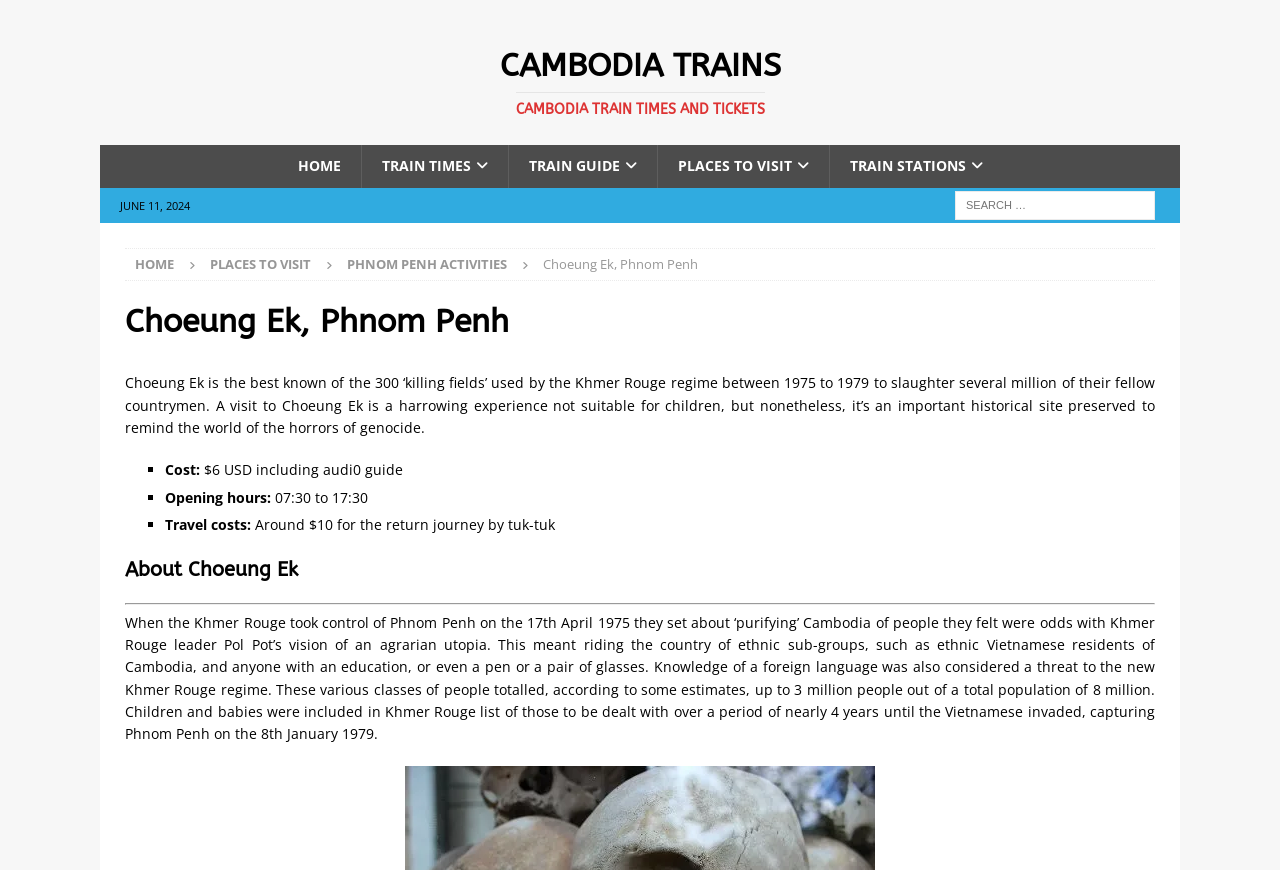Please identify the bounding box coordinates of the clickable region that I should interact with to perform the following instruction: "Search for something". The coordinates should be expressed as four float numbers between 0 and 1, i.e., [left, top, right, bottom].

[0.746, 0.219, 0.902, 0.253]